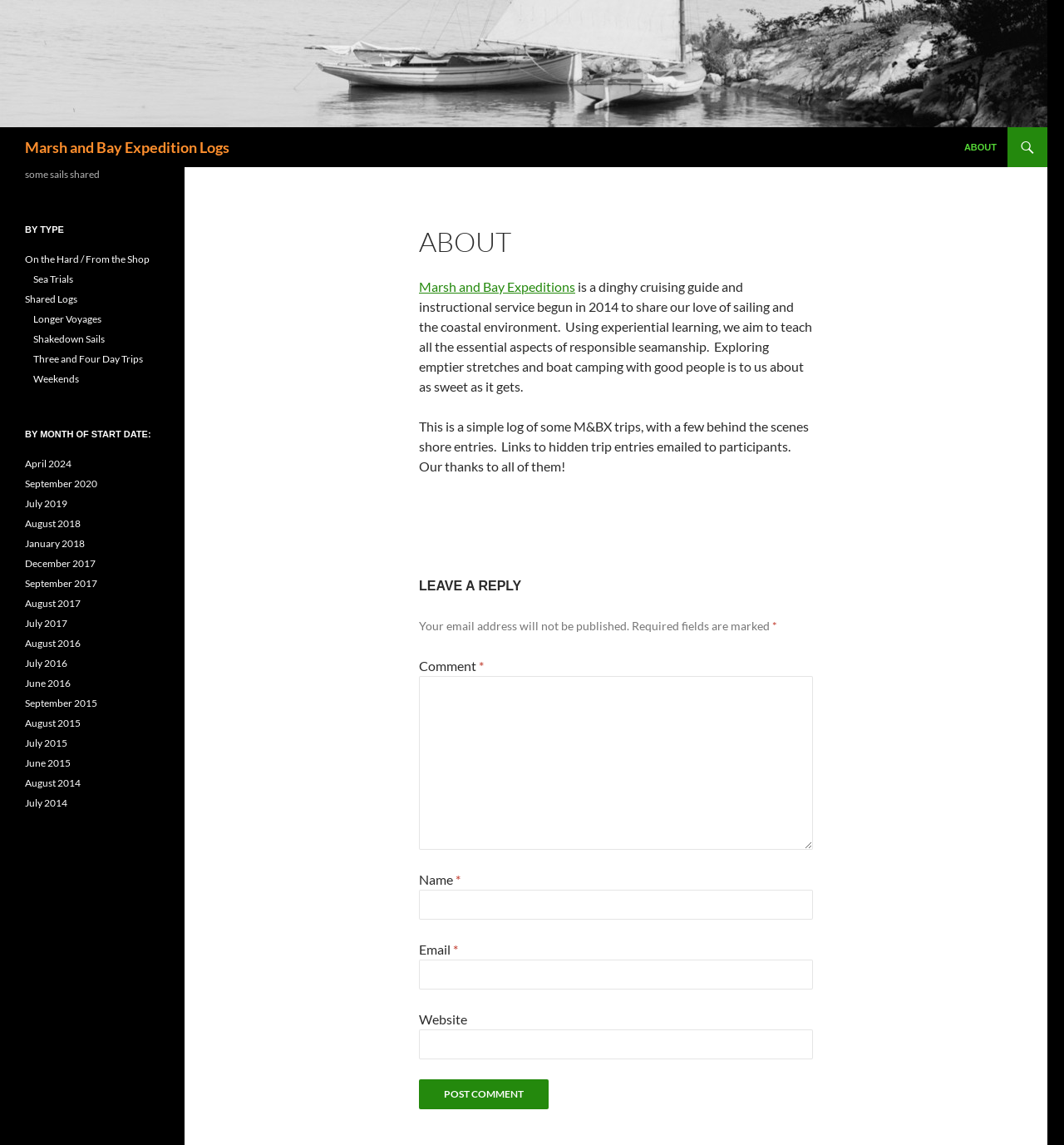Identify the bounding box for the described UI element: "parent_node: Website name="url"".

[0.394, 0.899, 0.764, 0.925]